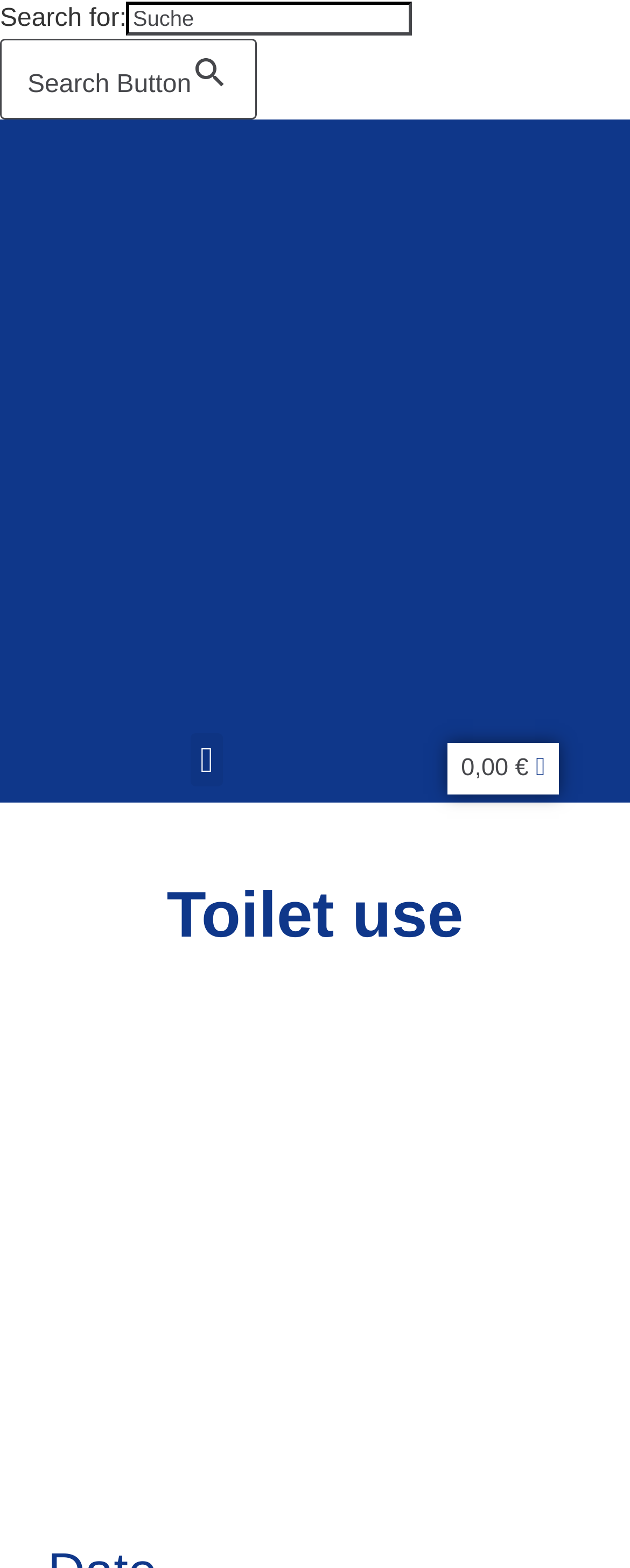What is the position of the search box relative to the menu toggle button?
Can you provide a detailed and comprehensive answer to the question?

The search box has a bounding box coordinate of [0.201, 0.001, 0.655, 0.023], and the menu toggle button has a bounding box coordinate of [0.304, 0.468, 0.353, 0.502]. Comparing the x1 coordinates, we can see that the search box is located to the left of the menu toggle button.